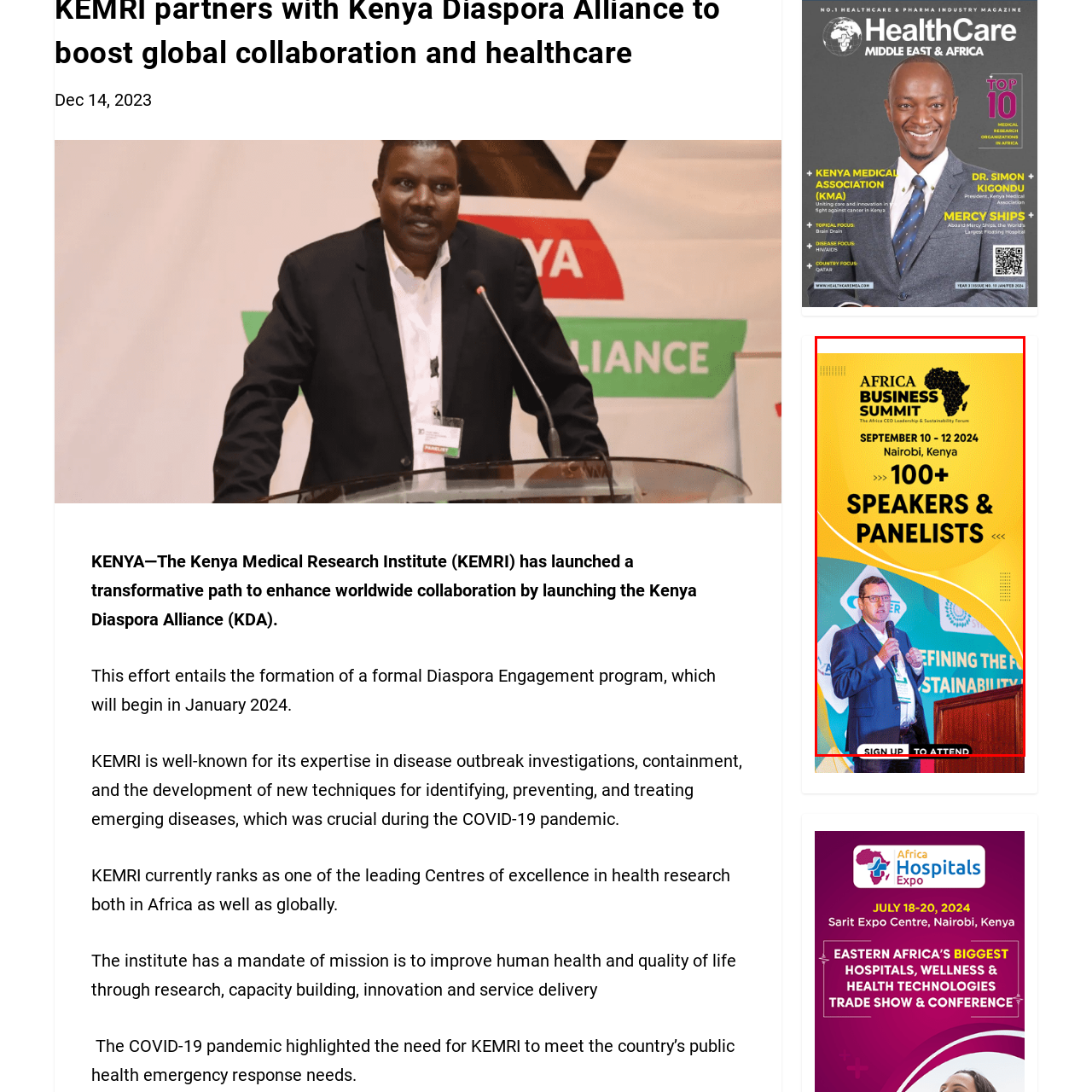Generate a detailed caption for the content inside the red bounding box.

The image highlights the upcoming Africa Business Summit, scheduled to take place from September 10 to 12, 2024, in Nairobi, Kenya. Prominently featured is a title banner reading "AFRICA BUSINESS SUMMIT," accompanied by the tagline "The Africa CEO Leadership & Sustainability Forum." The graphic emphasizes the involvement of over 100 speakers and panelists who will contribute to the discussions at the event. Below, a motivational call to action urges attendees to "SIGN UP TO ATTEND," inviting participation in this significant gathering focused on leadership and sustainable business practices across the continent. The vibrant design and layout aim to capture interest and promote engagement for this impactful conference.